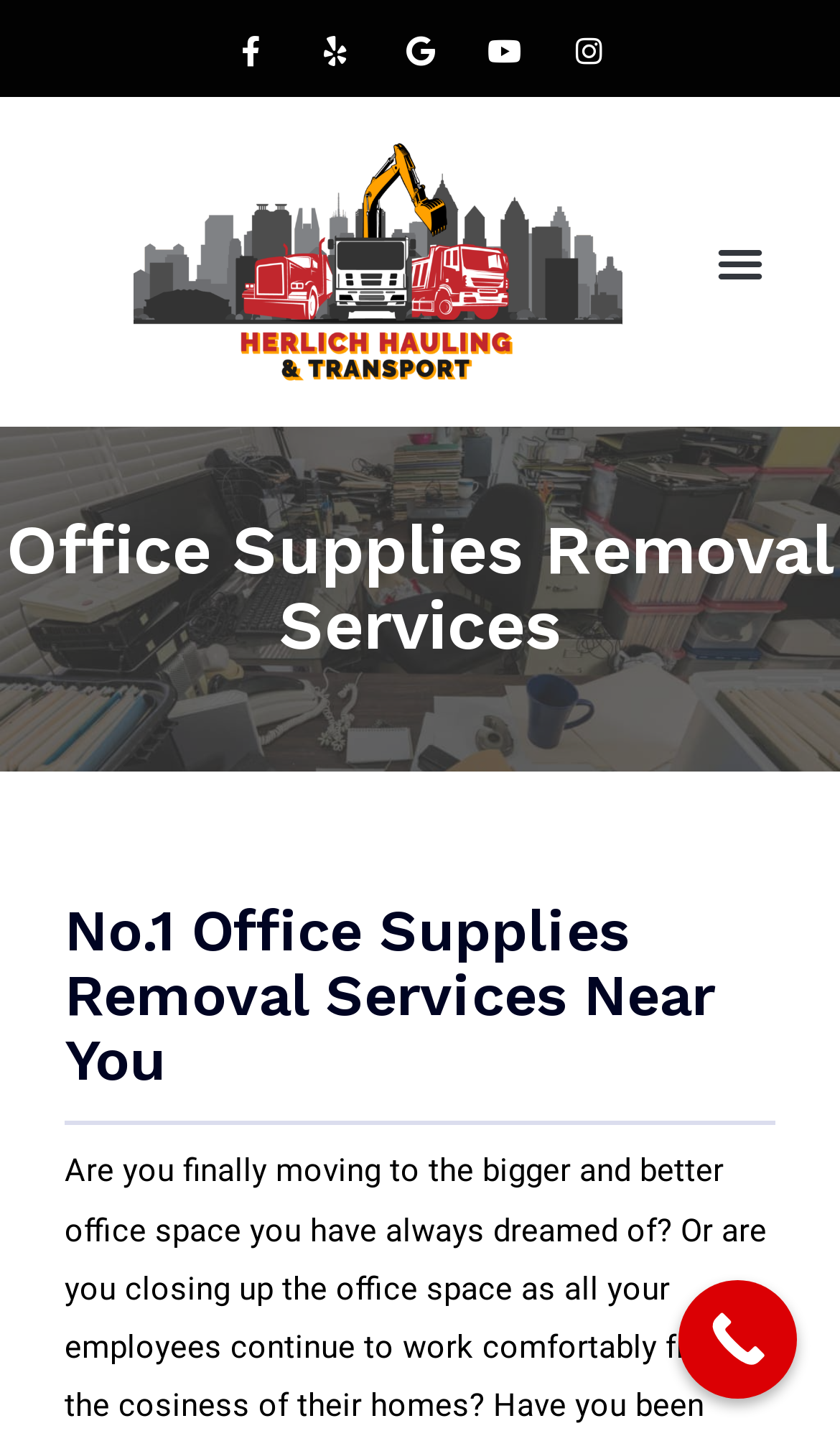Predict the bounding box coordinates of the UI element that matches this description: "alt="Herlich Hauling Logo"". The coordinates should be in the format [left, top, right, bottom] with each value between 0 and 1.

[0.158, 0.083, 0.742, 0.283]